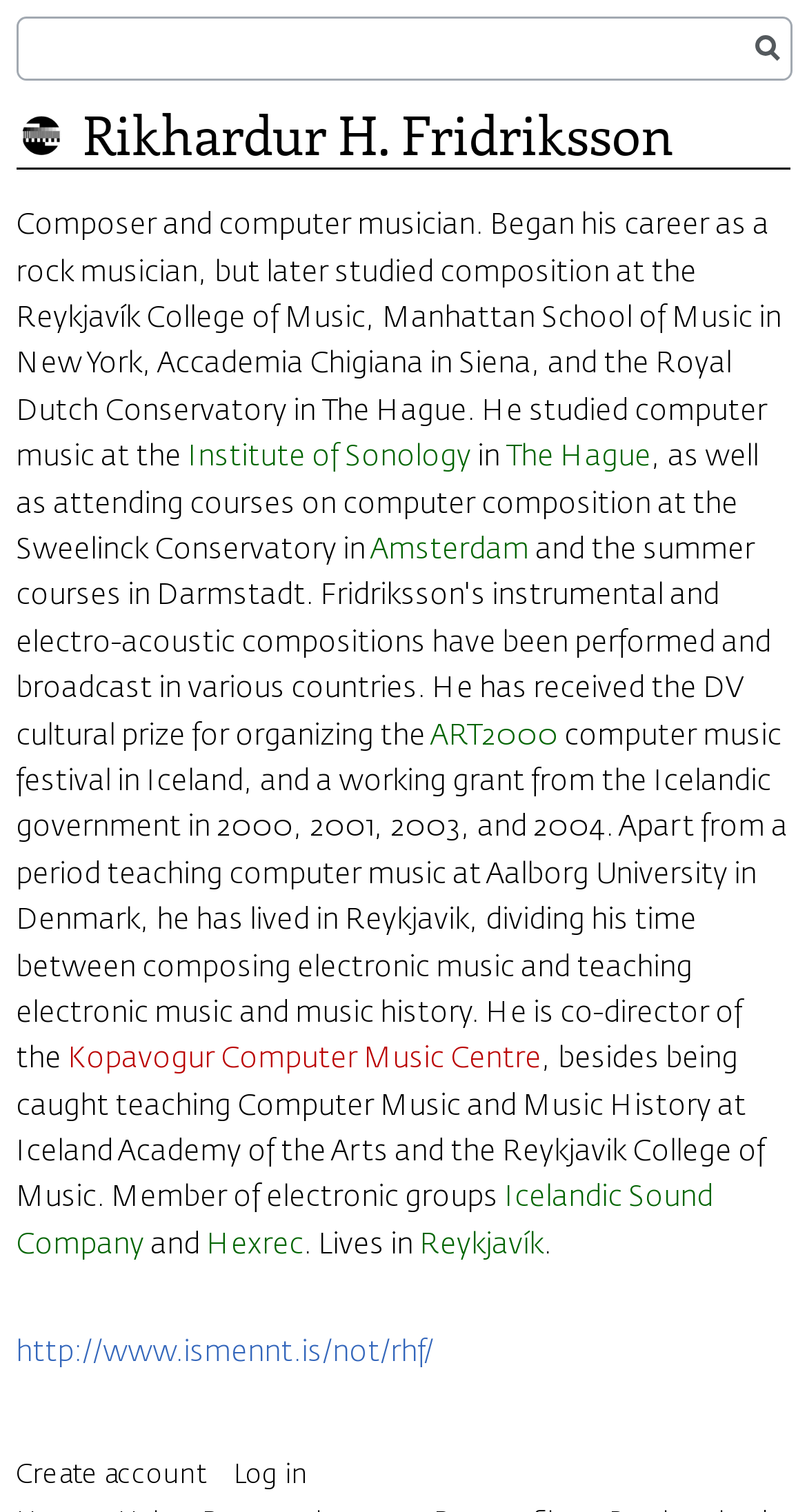Using the webpage screenshot and the element description Institute of Sonology, determine the bounding box coordinates. Specify the coordinates in the format (top-left x, top-left y, bottom-right x, bottom-right y) with values ranging from 0 to 1.

[0.233, 0.293, 0.584, 0.312]